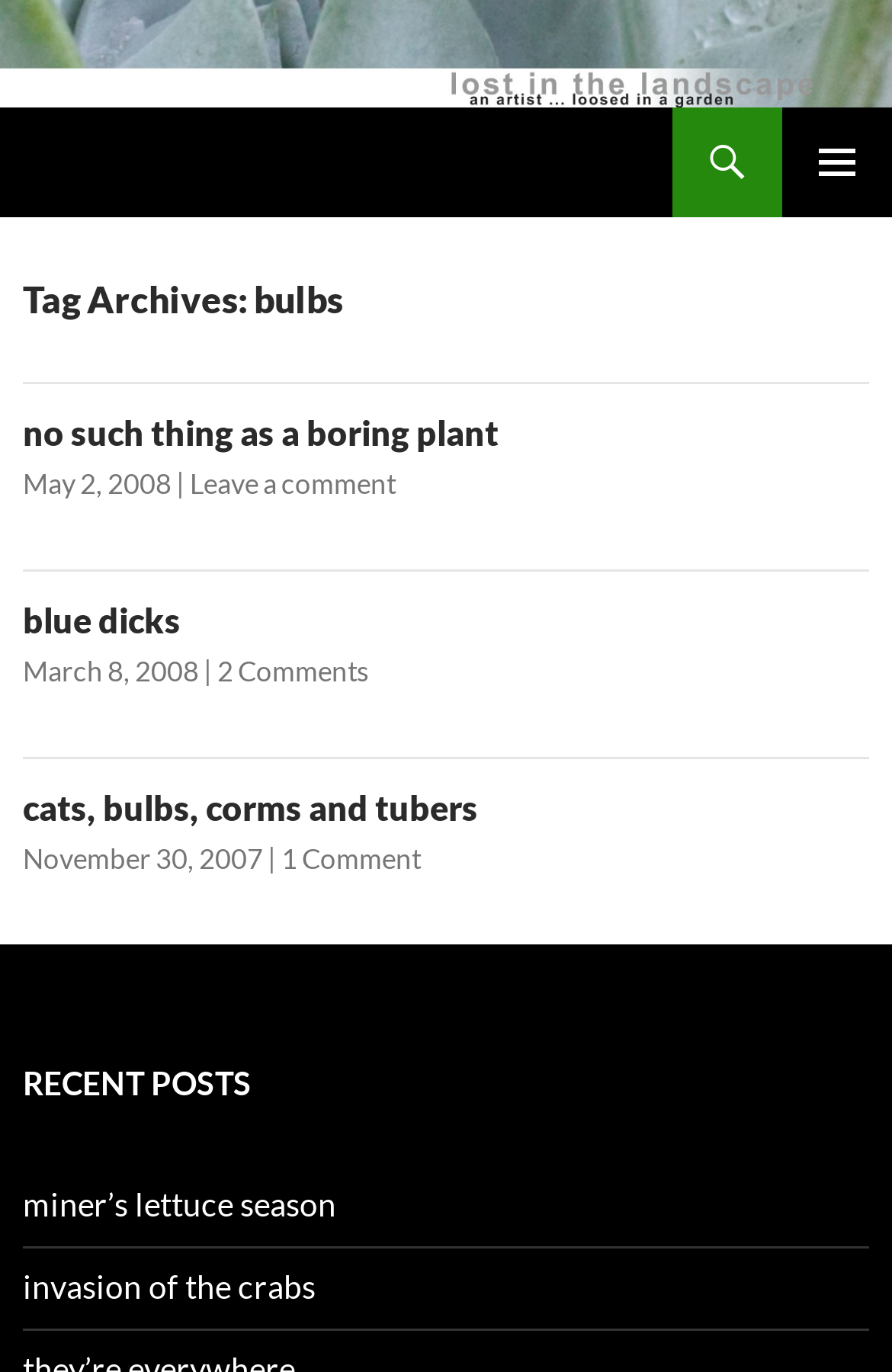Provide a one-word or one-phrase answer to the question:
What is the date of the second article?

March 8, 2008